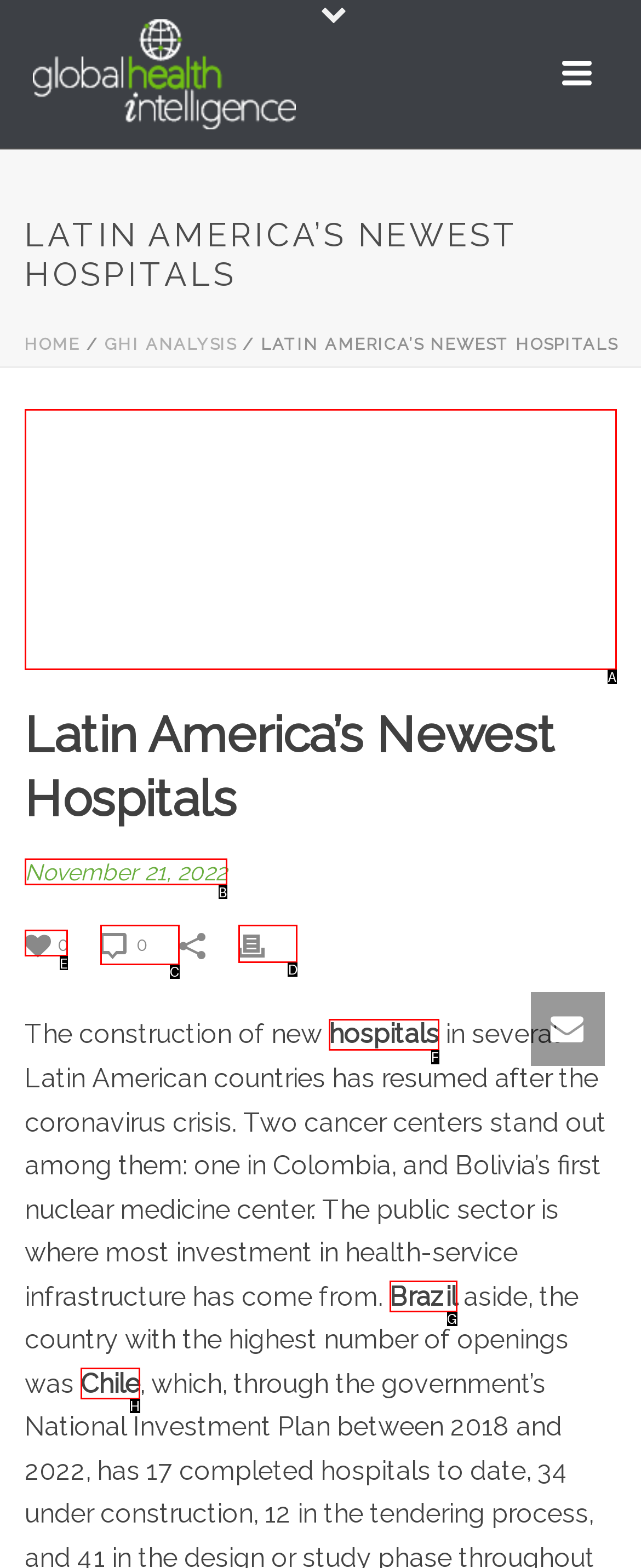Determine which letter corresponds to the UI element to click for this task: Click on Print
Respond with the letter from the available options.

D